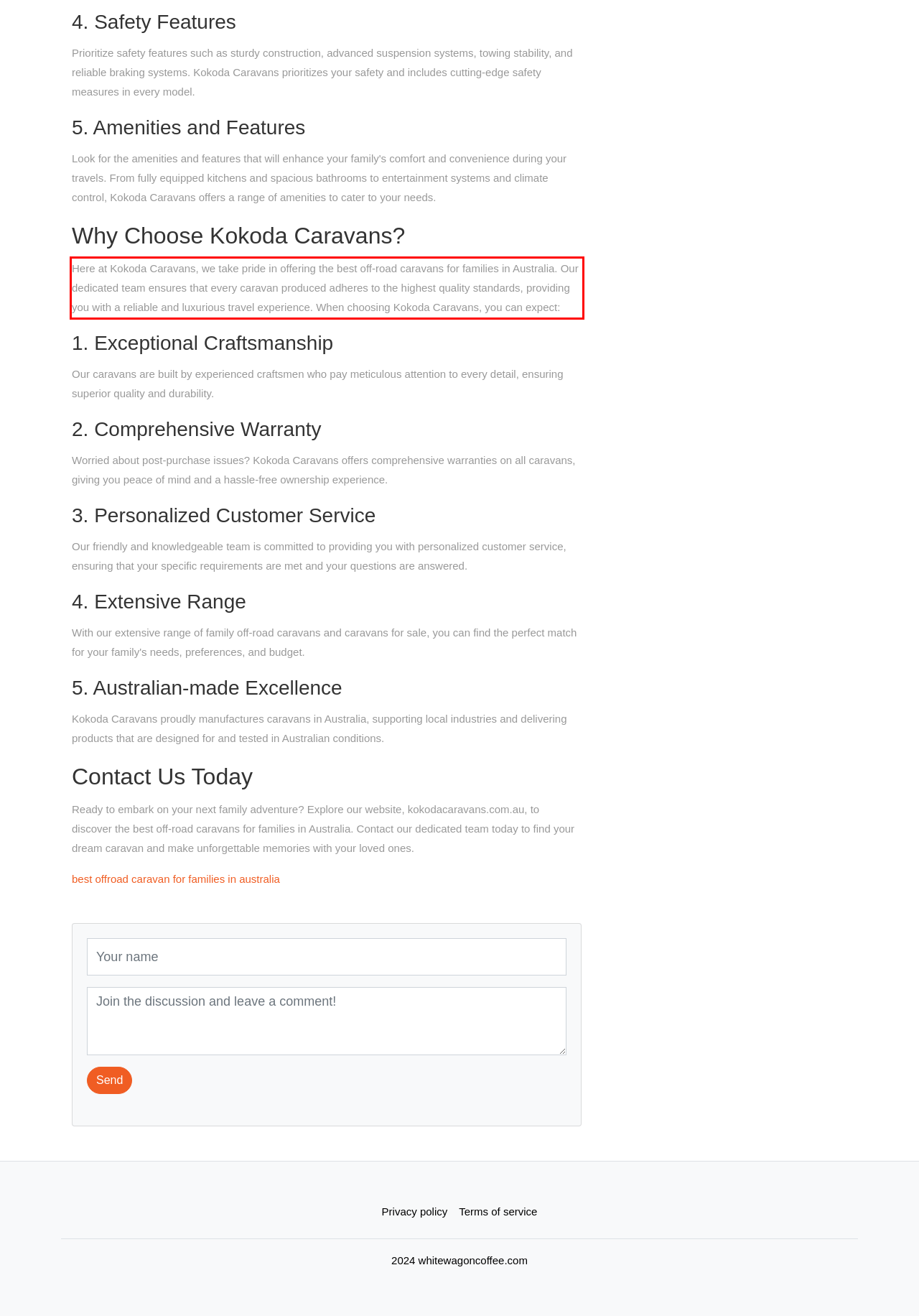Please analyze the provided webpage screenshot and perform OCR to extract the text content from the red rectangle bounding box.

Here at Kokoda Caravans, we take pride in offering the best off-road caravans for families in Australia. Our dedicated team ensures that every caravan produced adheres to the highest quality standards, providing you with a reliable and luxurious travel experience. When choosing Kokoda Caravans, you can expect: